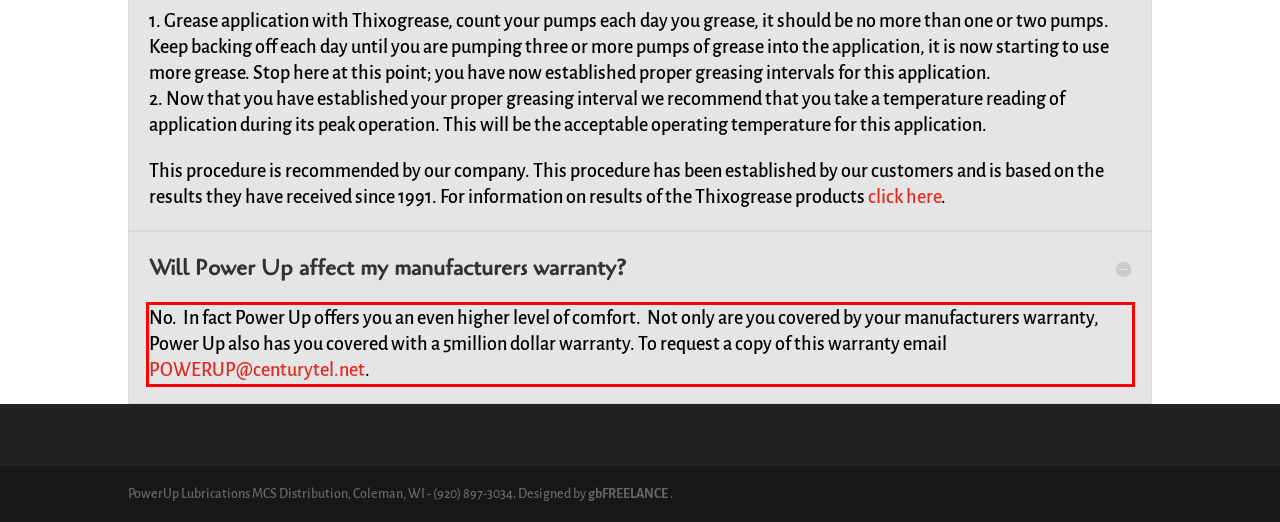You have a screenshot of a webpage with a red bounding box. Identify and extract the text content located inside the red bounding box.

No. In fact Power Up offers you an even higher level of comfort. Not only are you covered by your manufacturers warranty, Power Up also has you covered with a 5million dollar warranty. To request a copy of this warranty email POWERUP@centurytel.net.